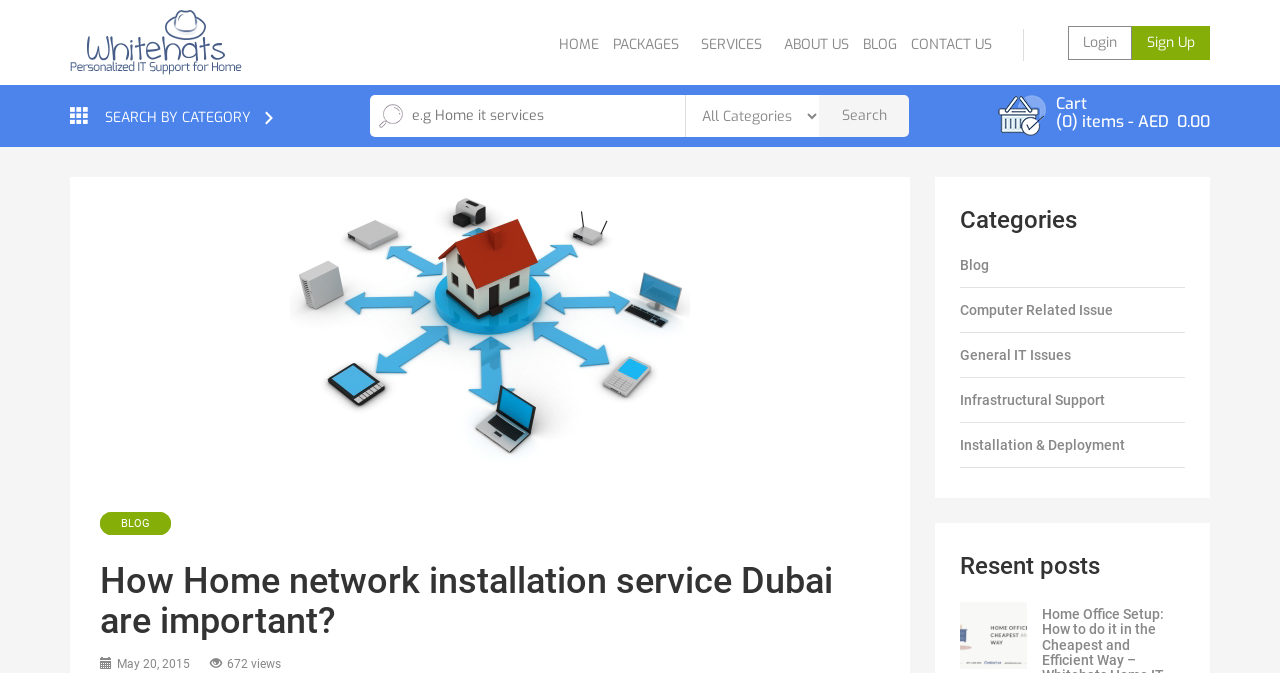Please indicate the bounding box coordinates of the element's region to be clicked to achieve the instruction: "Click on the 'BLOG' link". Provide the coordinates as four float numbers between 0 and 1, i.e., [left, top, right, bottom].

[0.67, 0.043, 0.704, 0.091]